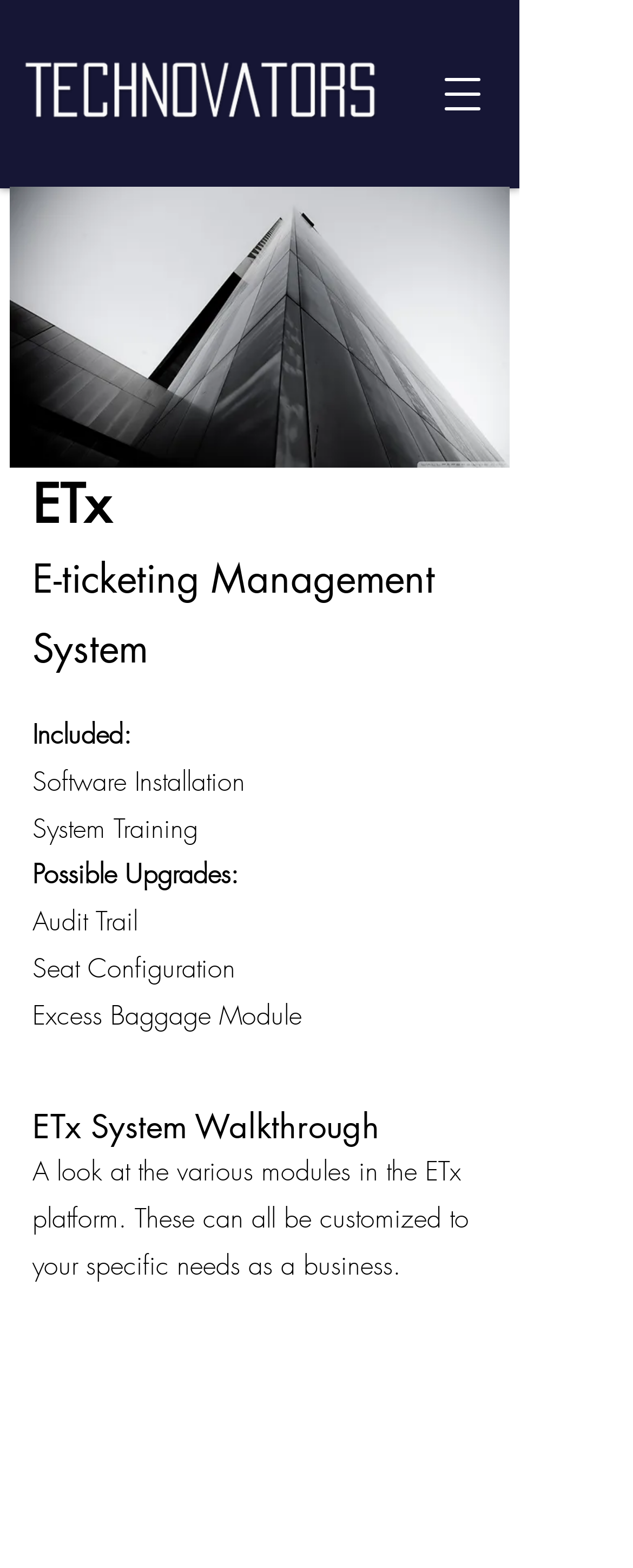Offer an extensive depiction of the webpage and its key elements.

The webpage is titled "ETx | Technovators" and features a prominent image of a cityscape, likely the Federal Reserve Bank of Boston, at the top, taking up about a quarter of the screen. Below the image, there is a heading that reads "ETx E-ticketing Management System". 

To the top right of the image, there is a button labeled "Open navigation menu". On the left side of the page, there is a smaller image, possibly a logo, labeled "Picture2.png". 

Below the heading, there are several lines of text, including "Included:", followed by a list of features such as "Software Installation", "System Training", and "Seat". Further down, there is another heading titled "ETx System Walkthrough", accompanied by a paragraph of text that describes the various modules in the ETx platform and how they can be customized to meet specific business needs.